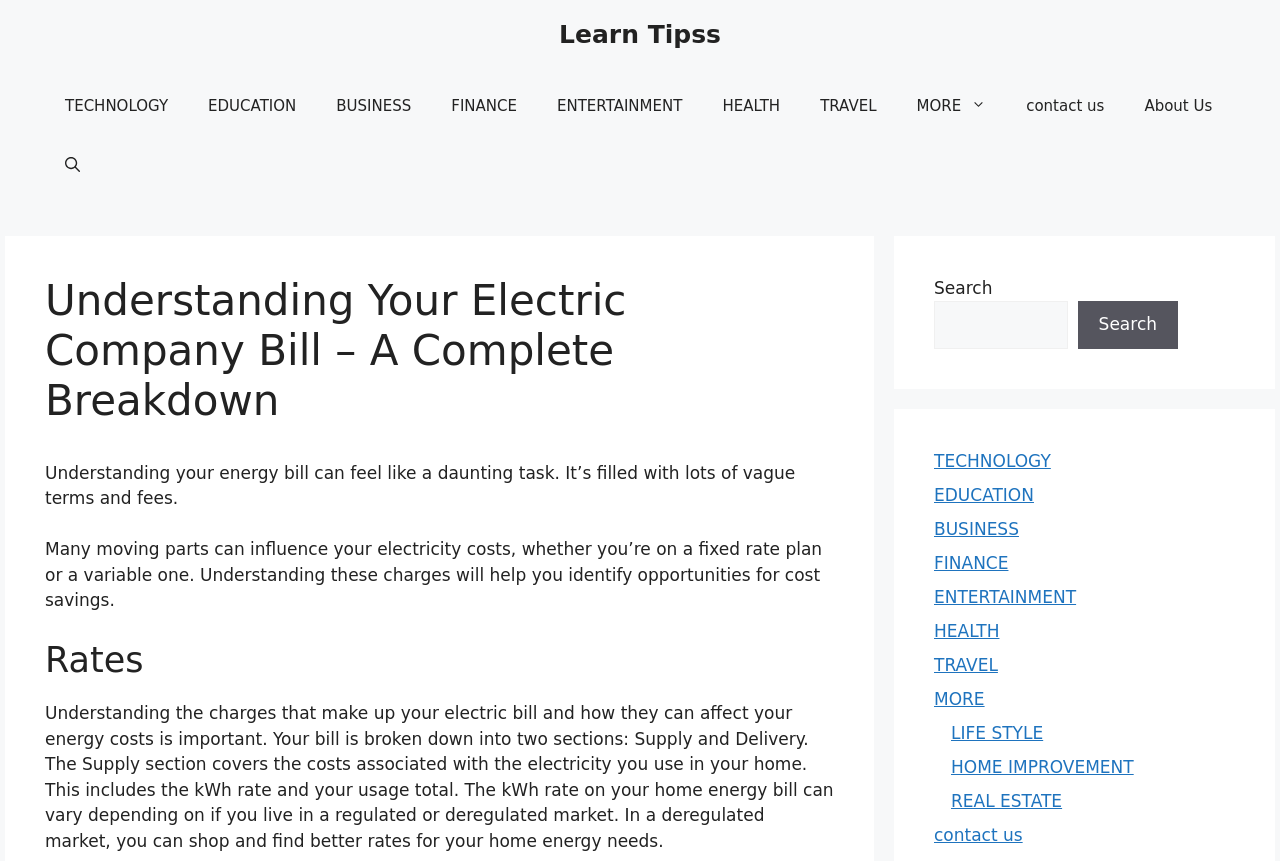Please find the bounding box coordinates of the clickable region needed to complete the following instruction: "Contact us". The bounding box coordinates must consist of four float numbers between 0 and 1, i.e., [left, top, right, bottom].

[0.786, 0.088, 0.878, 0.157]